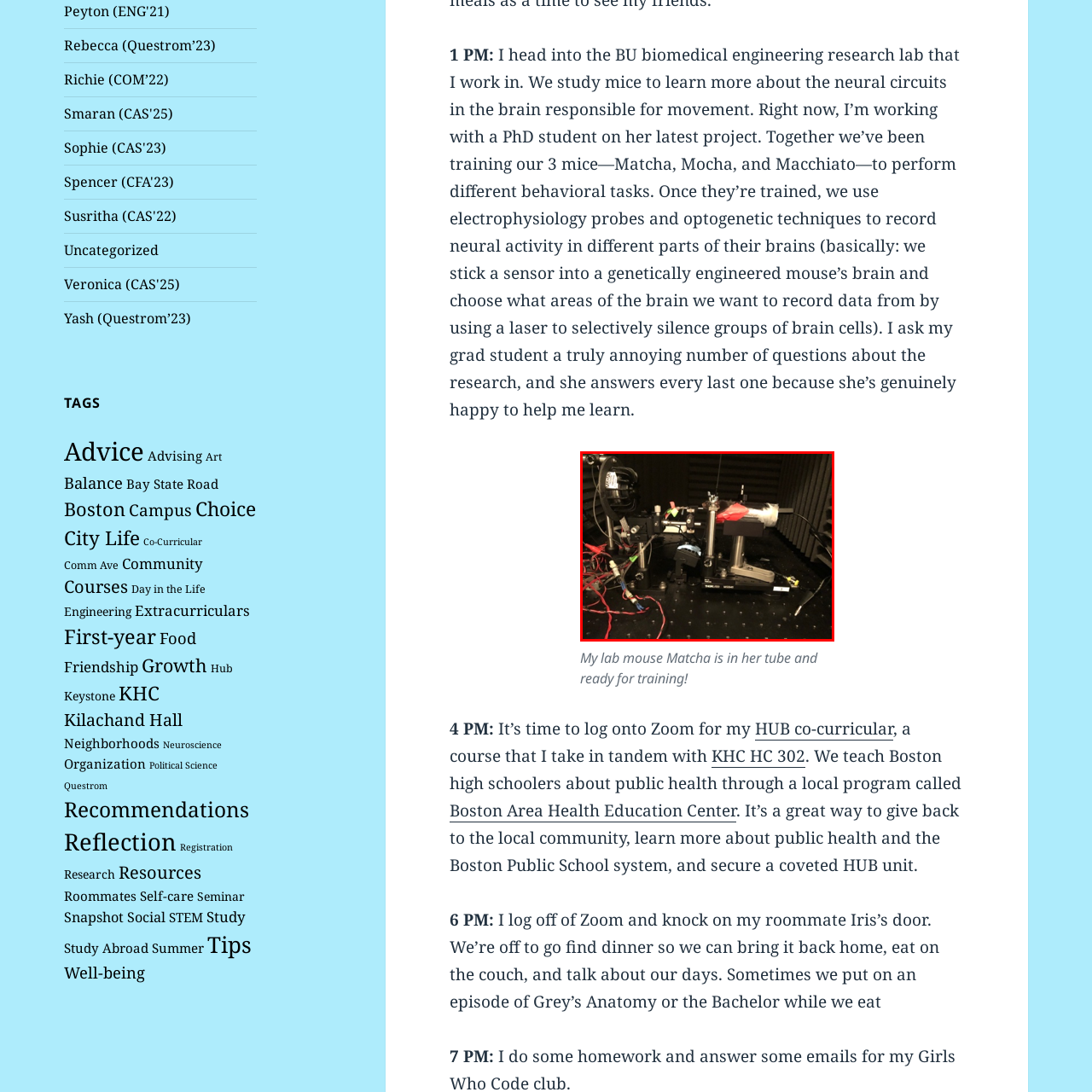Thoroughly describe the contents of the image enclosed in the red rectangle.

The image depicts a sophisticated setup within a biomedical engineering research lab, likely focused on neuroscience experiments. In the center of the image, you can observe a series of interconnected components, including various sensors, tubes, and electrical connections, all meticulously arranged on a dark workbench. The equipment appears to be designed for precise measurements or manipulations related to neural circuits, potentially involving live mice, as suggested by the accompanying text about training the lab mice—Matcha, Mocha, and Macchiato—for behavioral tasks. The research environment, characterized by soundproofing and organized wiring, emphasizes the meticulous nature of the work being conducted, aiming for clarity and accuracy in data collection. This focused laboratory space illustrates the cutting-edge techniques involved in understanding the complexities of brain activity and movement.